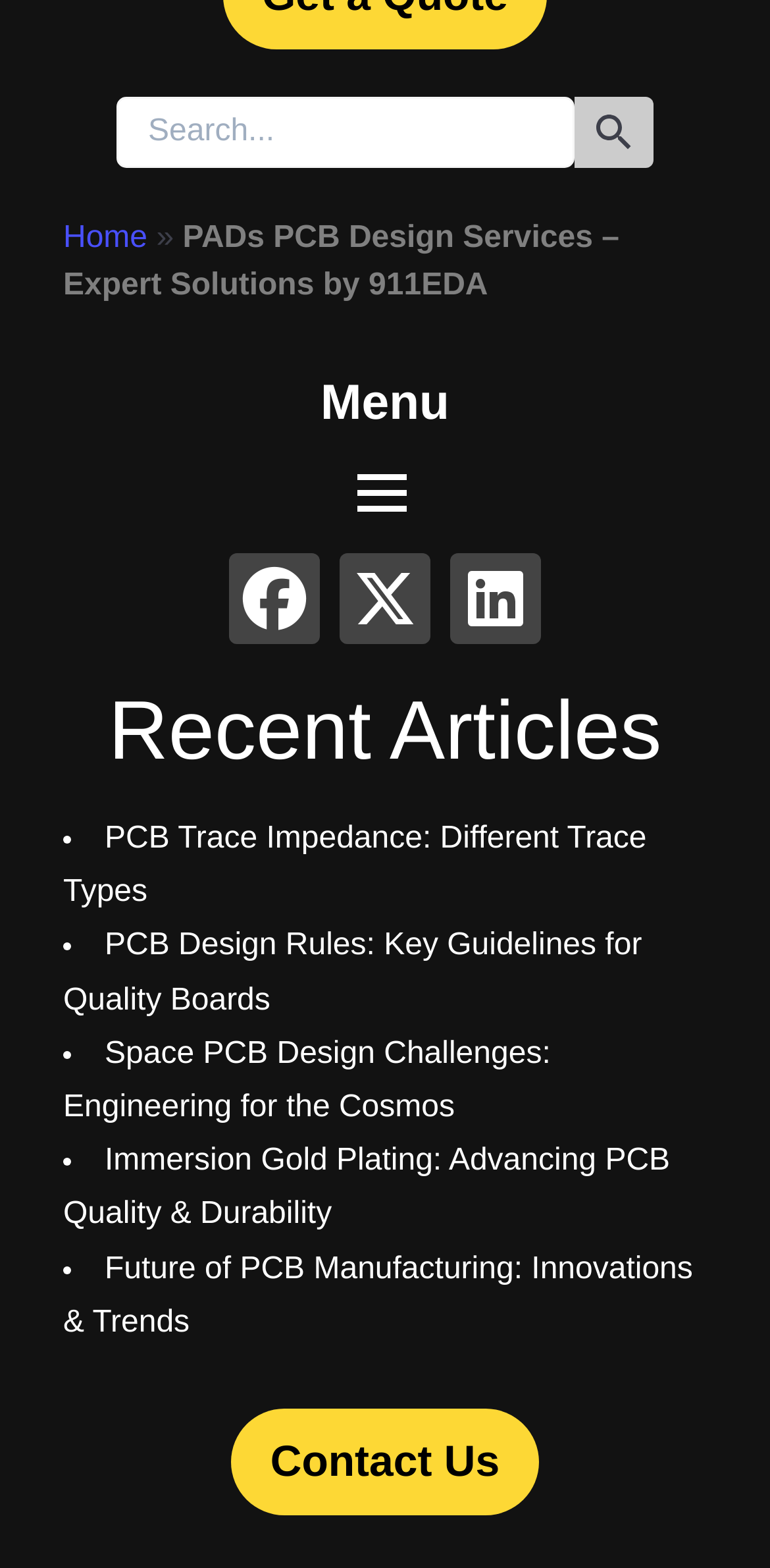Specify the bounding box coordinates of the region I need to click to perform the following instruction: "go to home page". The coordinates must be four float numbers in the range of 0 to 1, i.e., [left, top, right, bottom].

[0.082, 0.141, 0.192, 0.162]